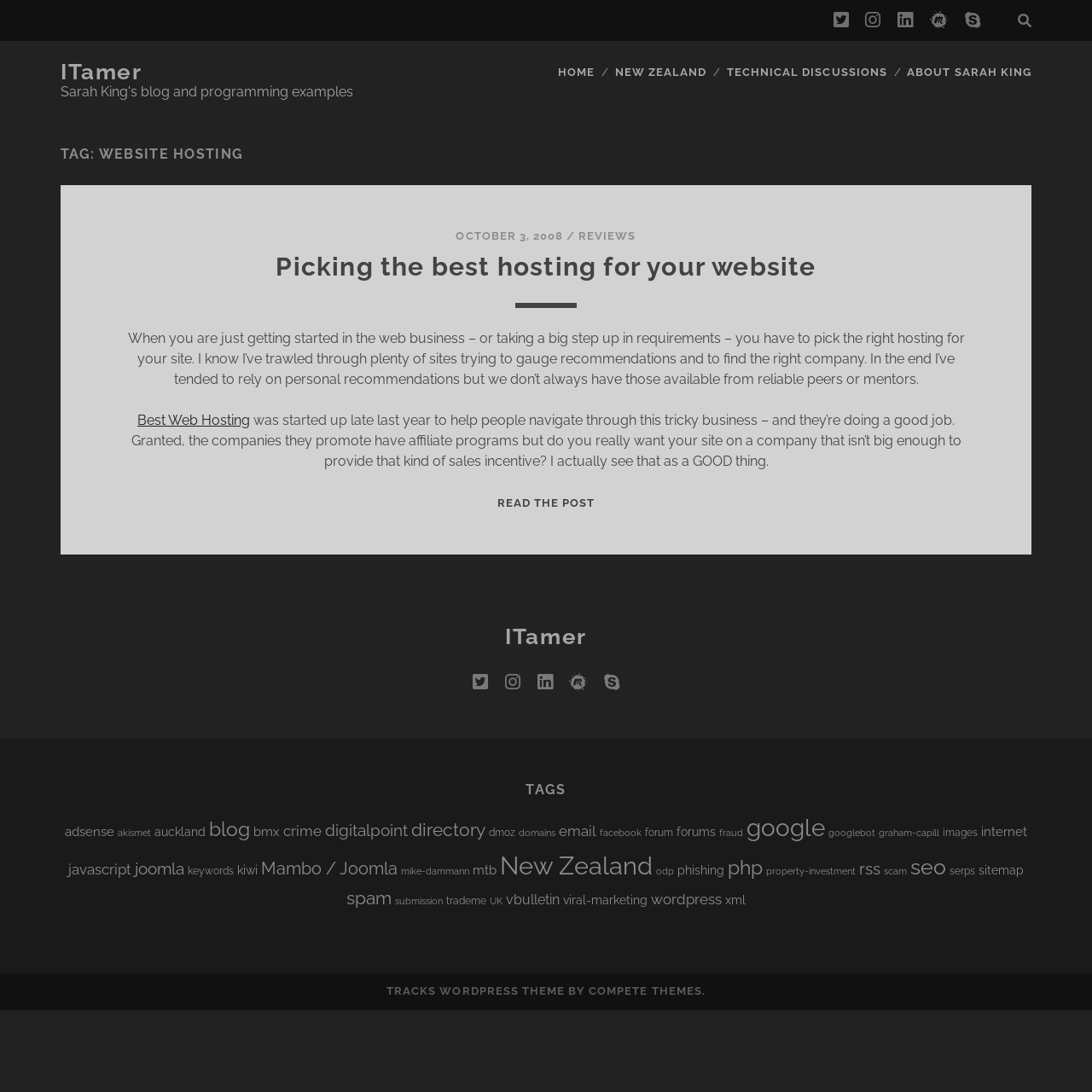Please examine the image and provide a detailed answer to the question: What is the date of the article?

The date of the article can be found by looking at the text 'OCTOBER 3, 2008' which is located above the article title.